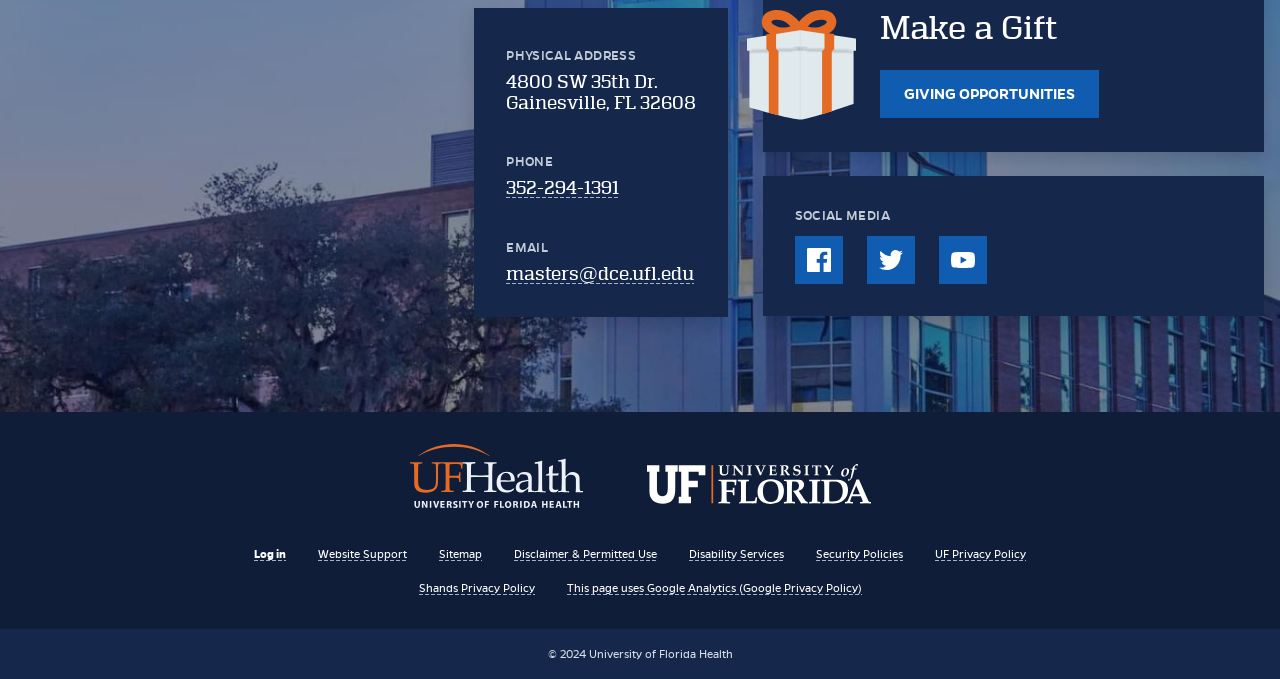From the image, can you give a detailed response to the question below:
What is the email address of the organization?

I found the email address by looking at the description list, where it is listed as 'EMAIL' with the corresponding detail being a link to 'masters@dce.ufl.edu'.